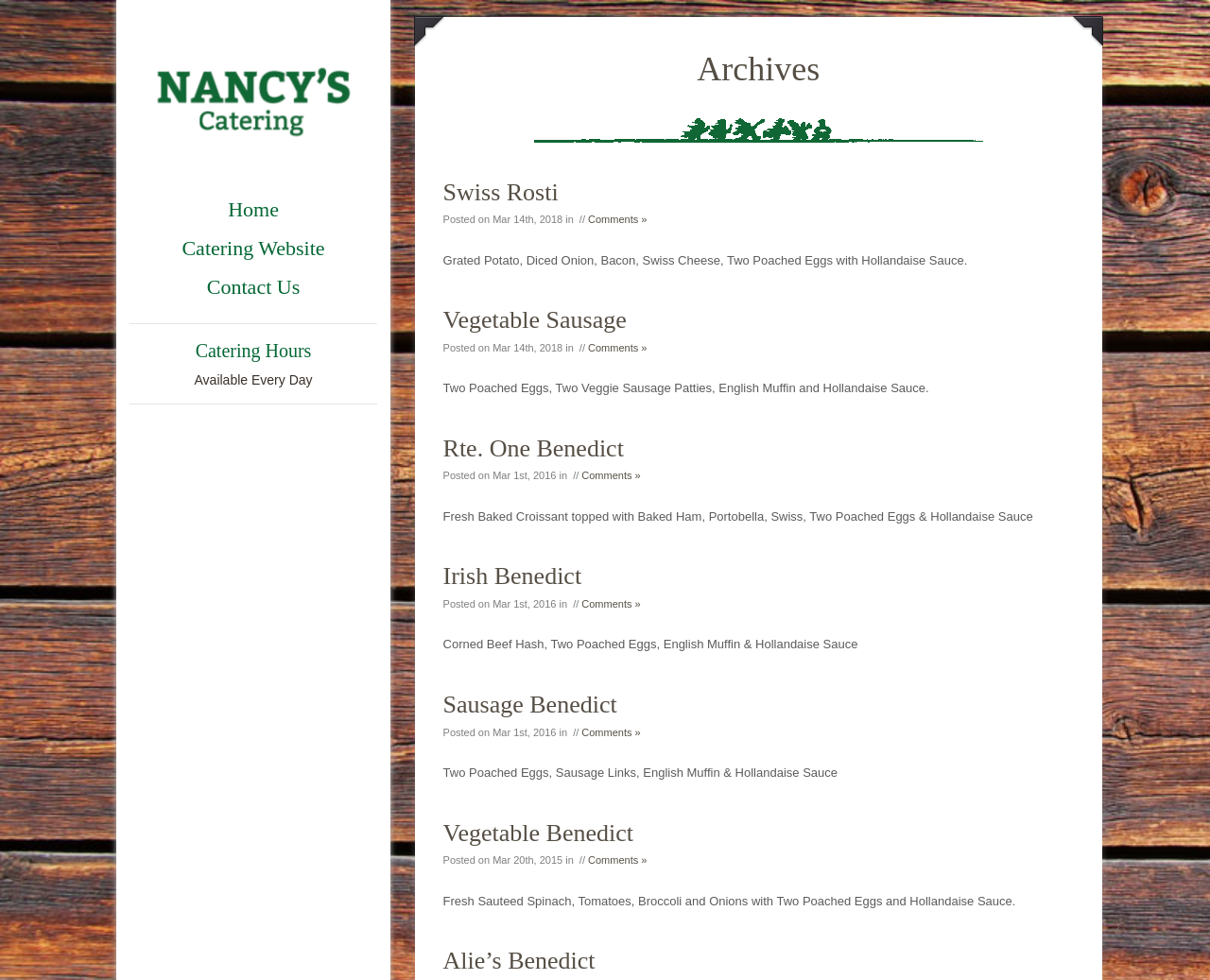Determine the bounding box coordinates for the clickable element to execute this instruction: "Check 'Rte. One Benedict' post". Provide the coordinates as four float numbers between 0 and 1, i.e., [left, top, right, bottom].

[0.366, 0.443, 0.516, 0.471]